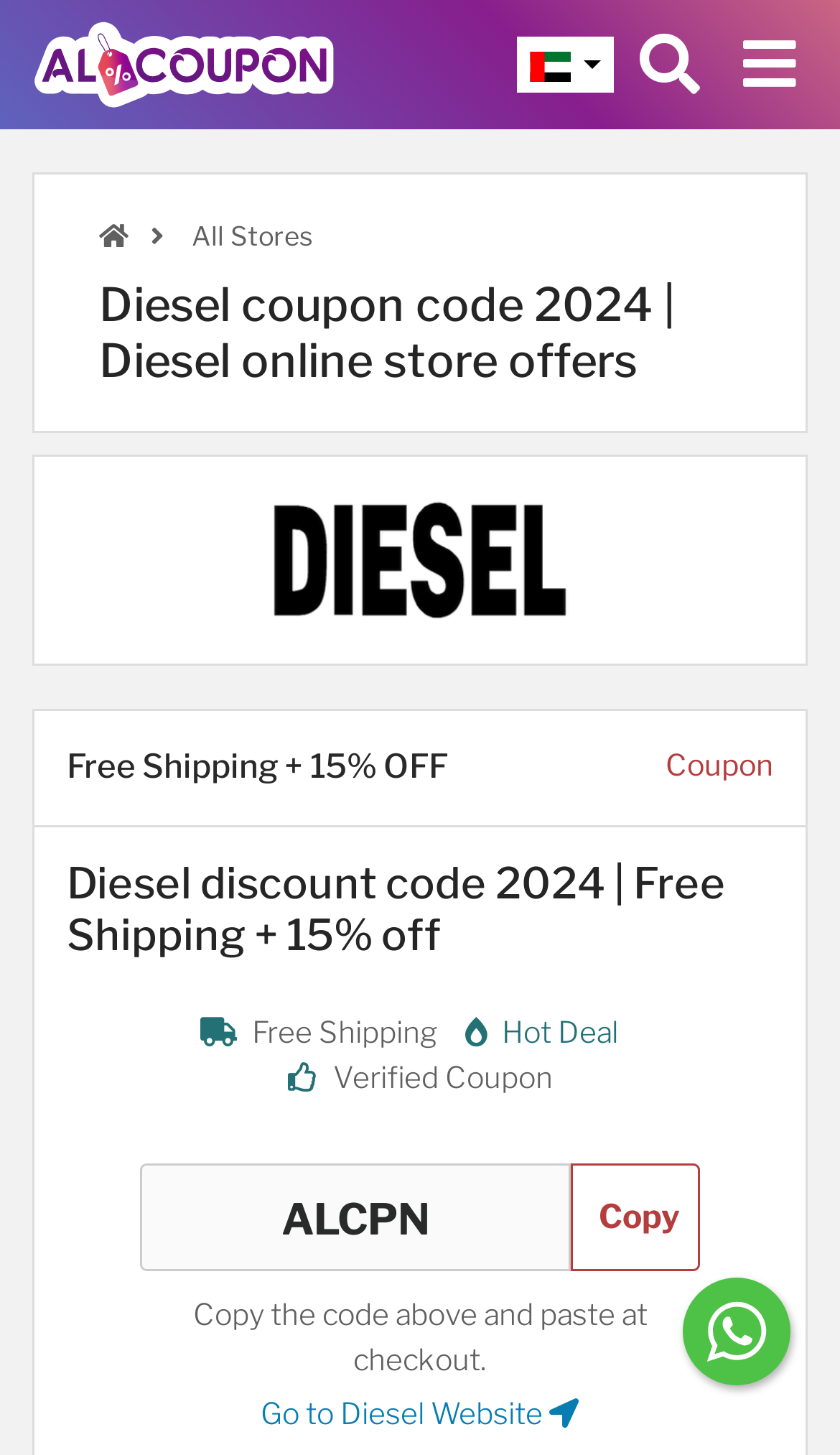Detail the features and information presented on the webpage.

The webpage is an online fashion shopping center for Diesel UAE, offering a discount code for 2024. At the top left, there is a link to "Alcoupon" accompanied by an image. Next to it, on the right, is a button with a dropdown menu. On the top right, there are two links, one with a shopping cart icon and another with a search icon.

Below the top section, there is a navigation breadcrumb with three links, including "All Stores". The main heading "Diesel coupon code 2024 | Diesel online store offers" is centered on the page. Underneath, there is a link to "Diesel" with a corresponding image.

On the left side, there is a promotional section with a static text "Free Shipping + 15% OFF" and a heading "Diesel discount code 2024 | Free Shipping + 15% off". On the right side, there is a section with a static text "Coupon" and a heading "Hot Deal" above a "Verified Coupon" text.

In the middle of the page, there is a textbox to enter a coupon code, with a default value "ALCPN" and a link to copy the code. Below it, there is a static text explaining how to use the code. A prominent link "Go to Diesel Website" is placed below, accompanied by an arrow icon.

At the bottom of the page, there is a link to "Message us" with a corresponding image.